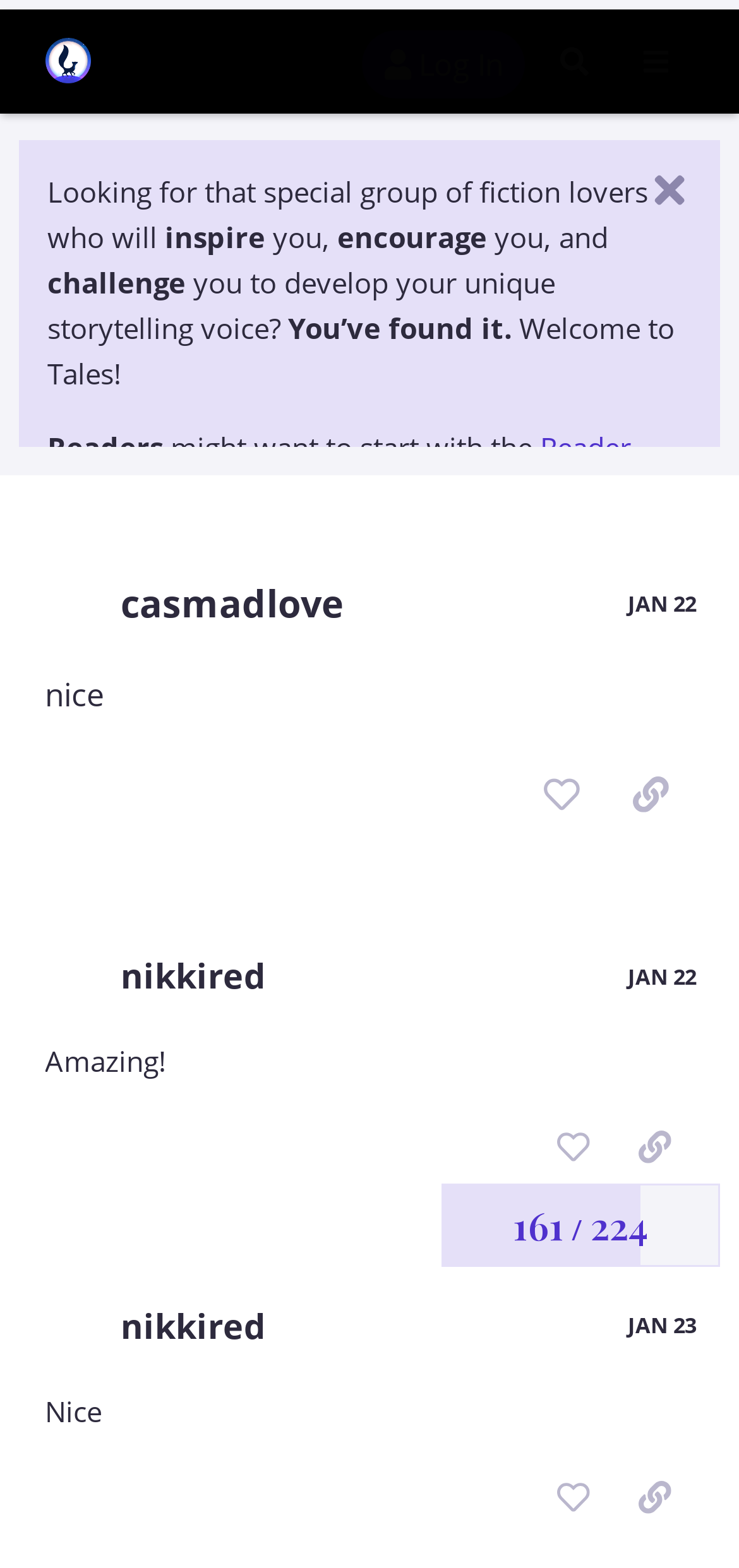By analyzing the image, answer the following question with a detailed response: How many buttons are there on each post?

I inspected each post region and found two buttons: a share button and an empty button. This pattern is consistent across all posts.